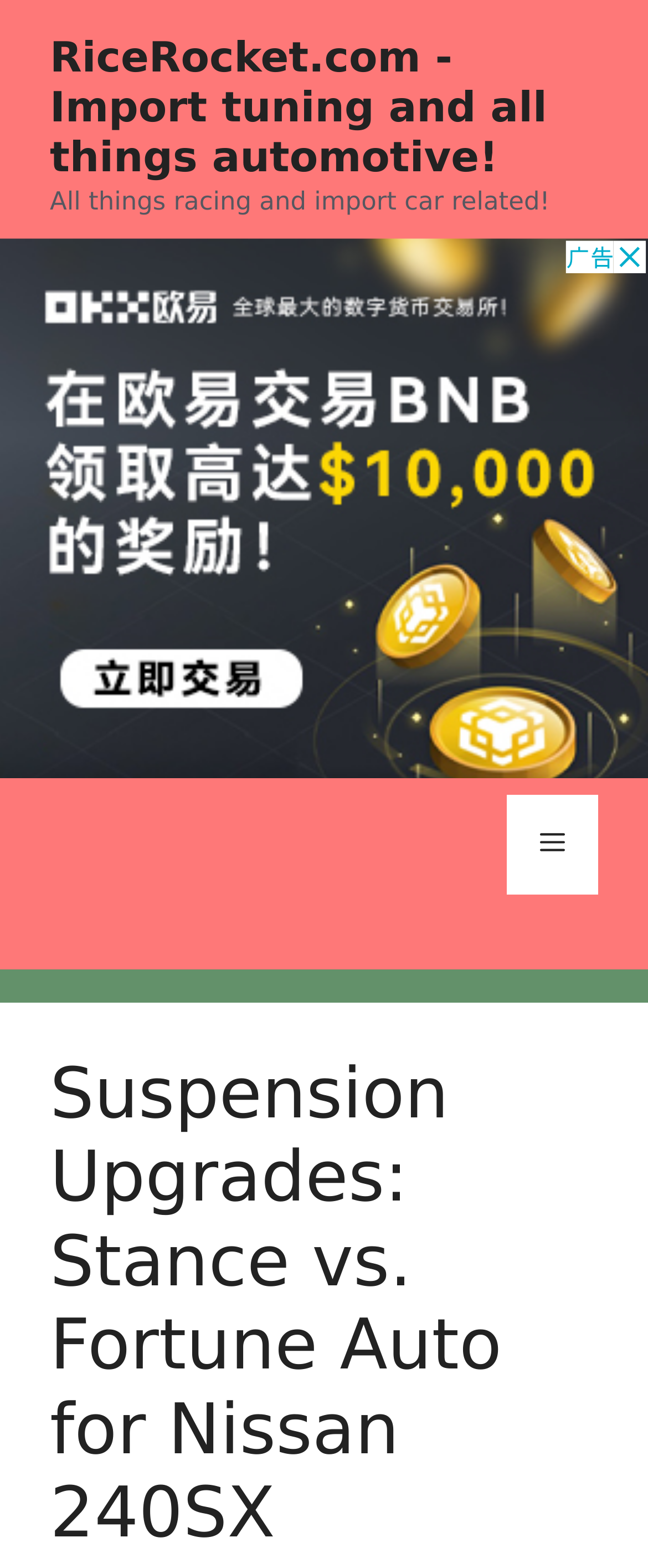Use a single word or phrase to answer the question: 
What is the focus of the current webpage?

Suspension Upgrades